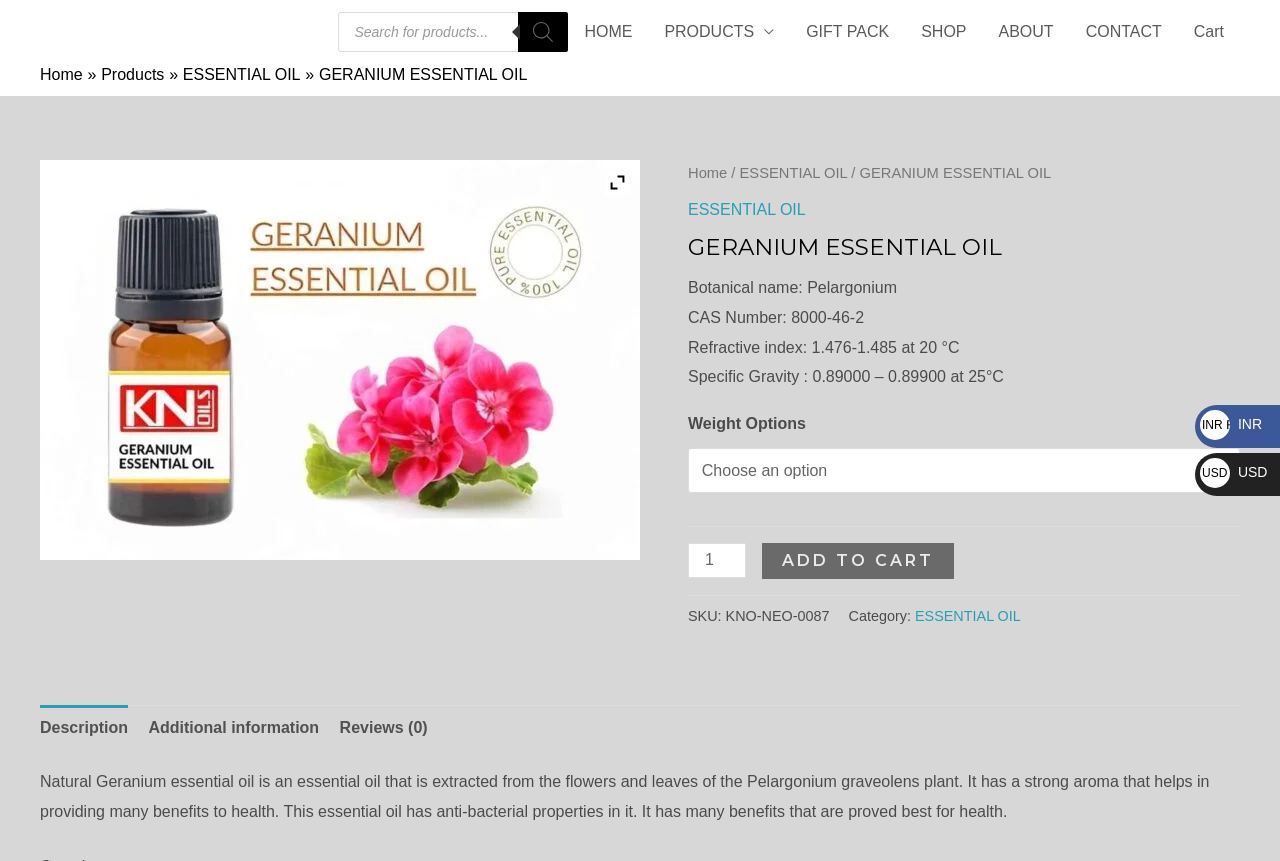Answer the question briefly using a single word or phrase: 
What is the CAS Number of the Geranium essential oil?

8000-46-2